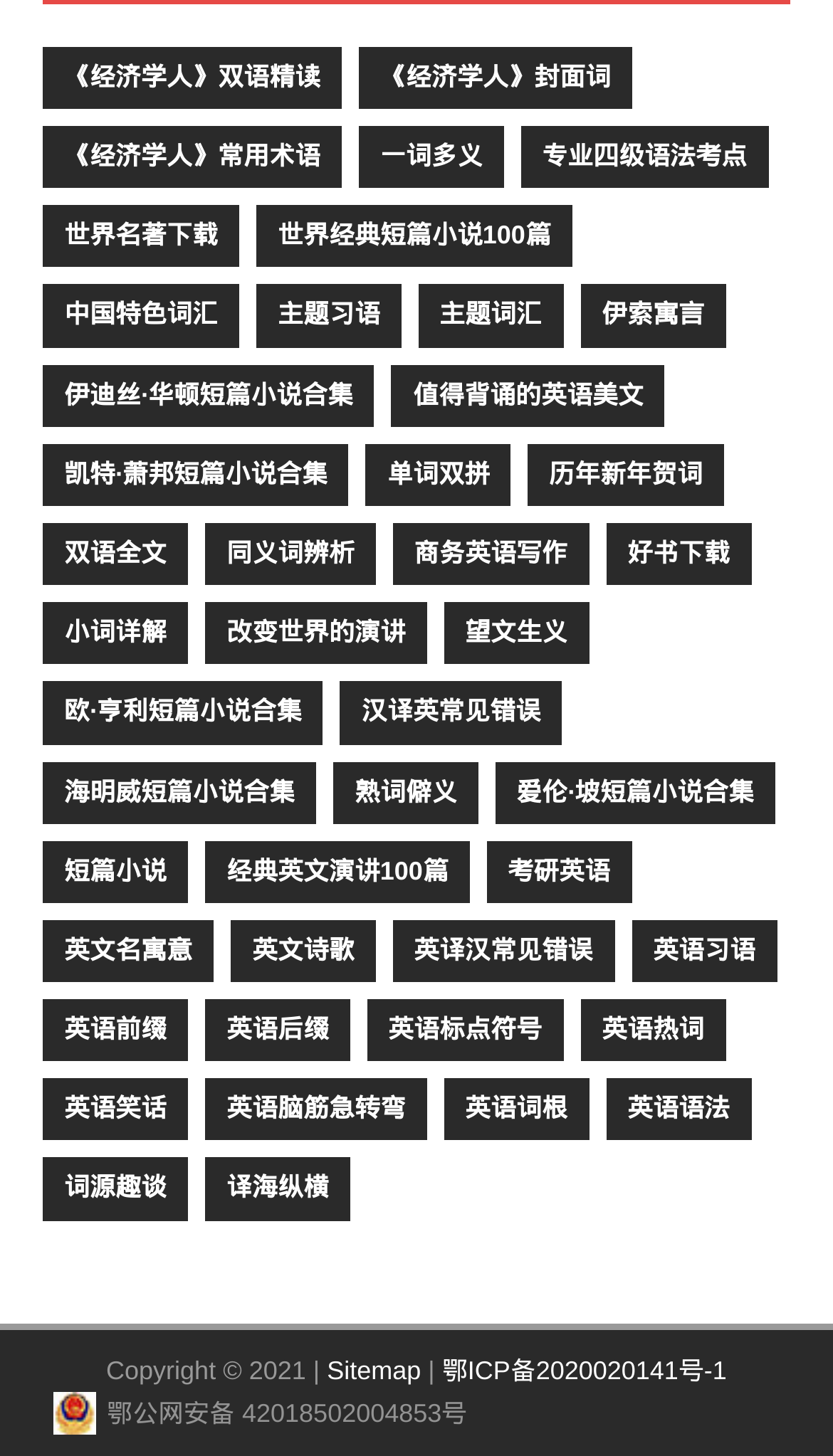Answer the question below in one word or phrase:
What is the copyright year of this webpage?

2021